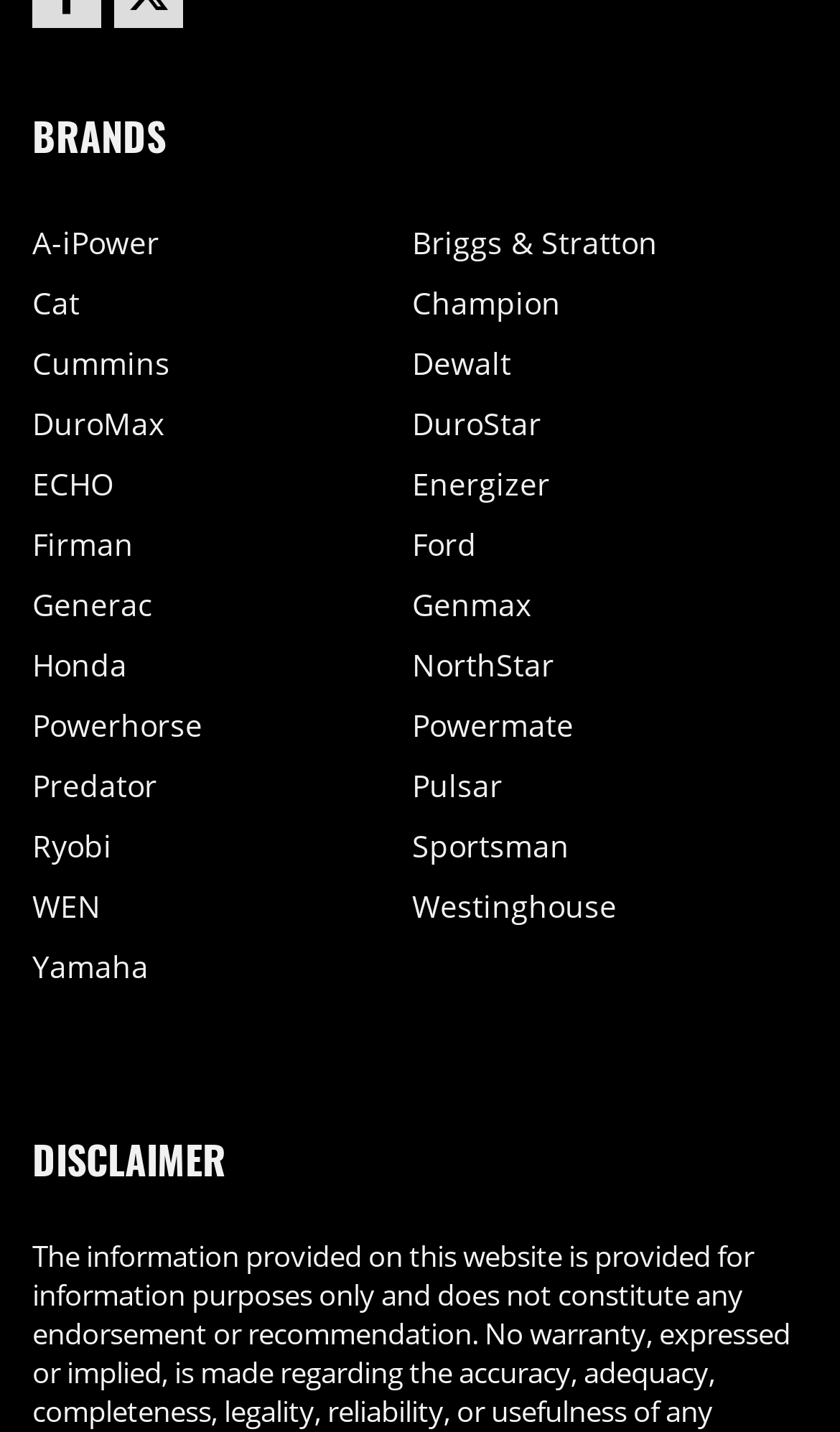Given the element description: "Briggs & Stratton", predict the bounding box coordinates of the UI element it refers to, using four float numbers between 0 and 1, i.e., [left, top, right, bottom].

[0.491, 0.155, 0.783, 0.184]